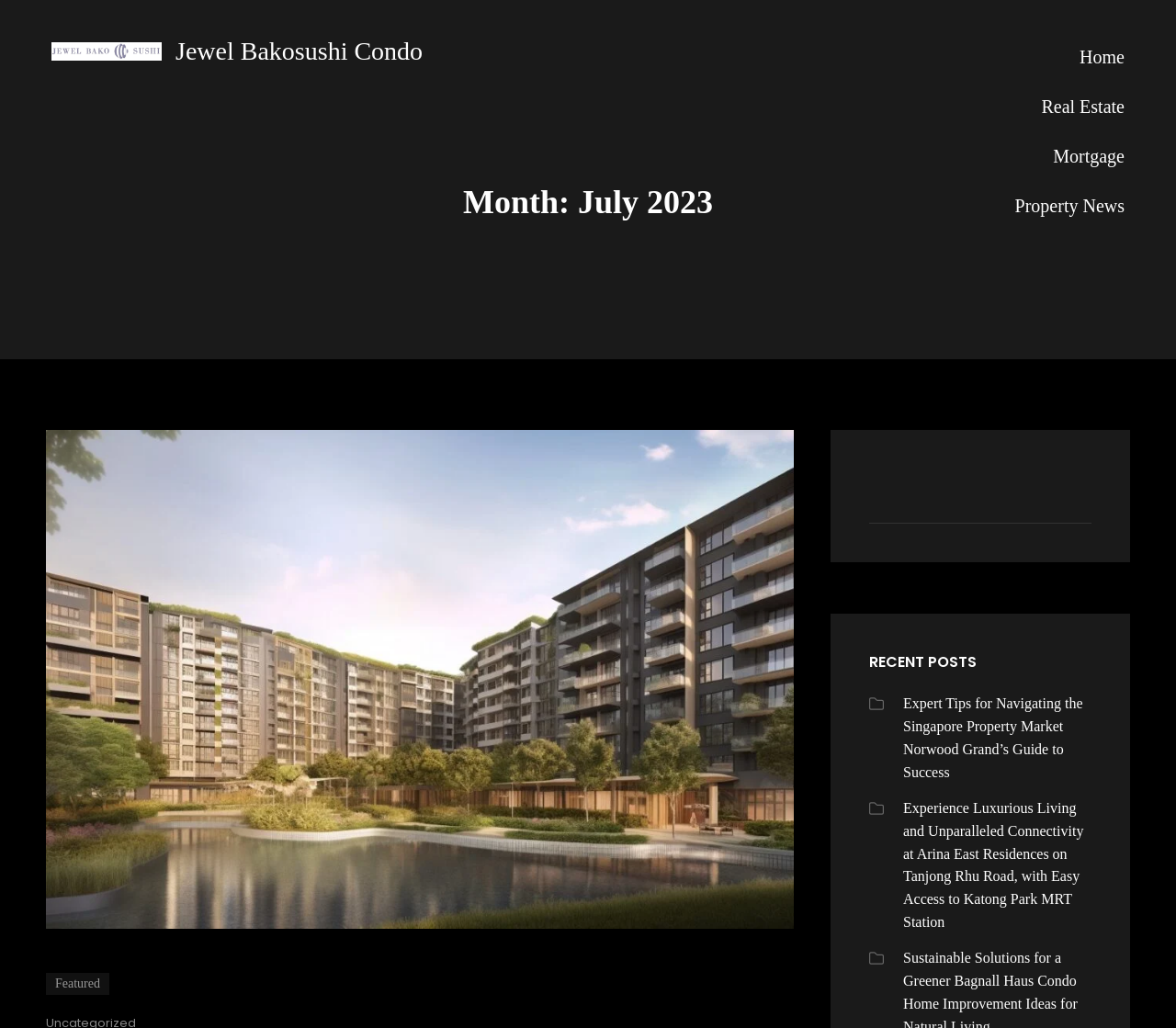What is the logo at the top left corner?
Answer briefly with a single word or phrase based on the image.

Jewel Bako Sushi Logo